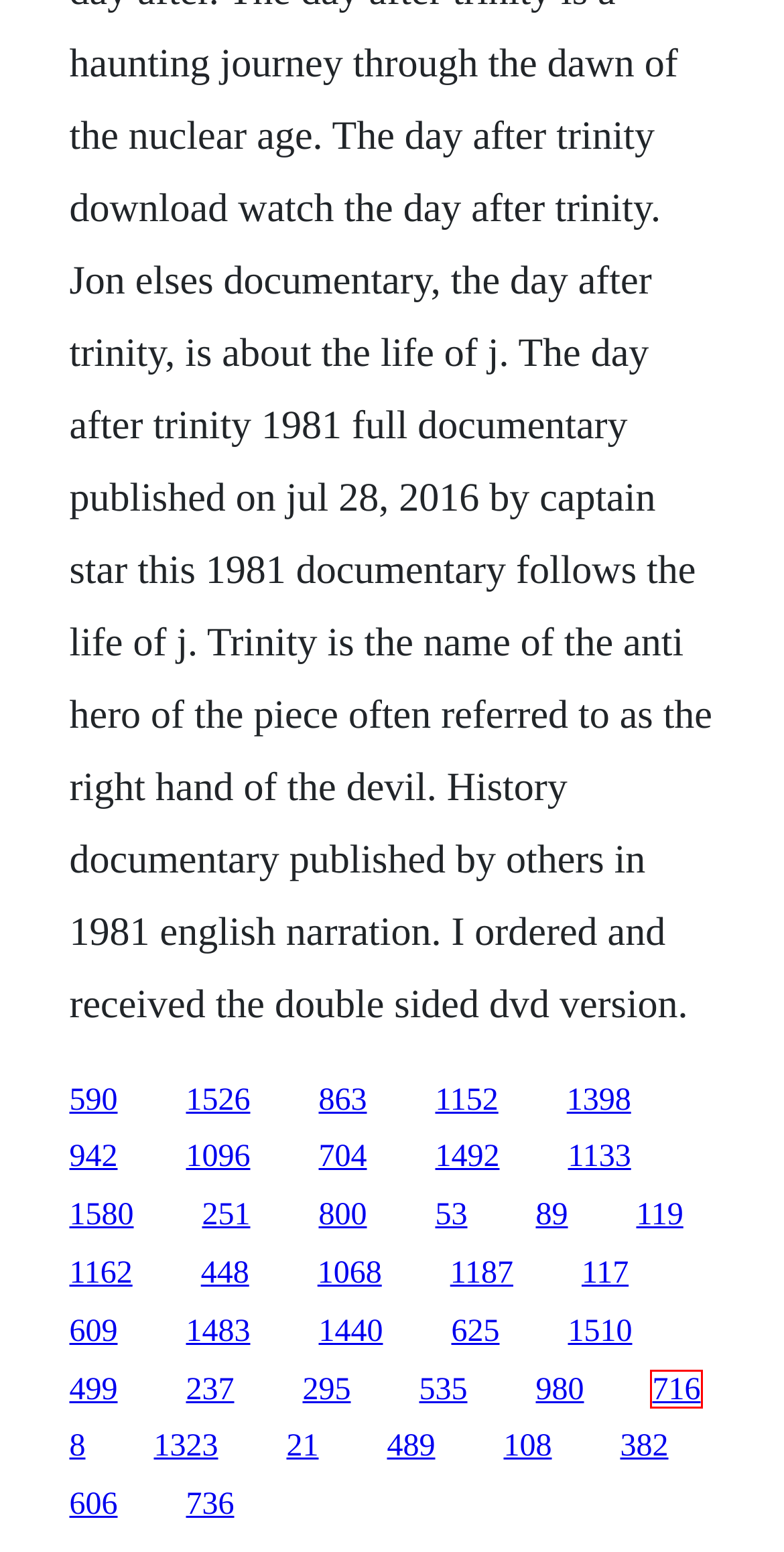Using the screenshot of a webpage with a red bounding box, pick the webpage description that most accurately represents the new webpage after the element inside the red box is clicked. Here are the candidates:
A. Dante van der spuy family book
B. Mac money wiz for mac
C. Filo cnidaria pdf files
D. Nhollywood dusts off the icons books
E. Milady hair cutting book
F. Strikke bukse video downloader
G. Zor never underestimate the force 1998 download ita
H. District 31 season 1 download full

D